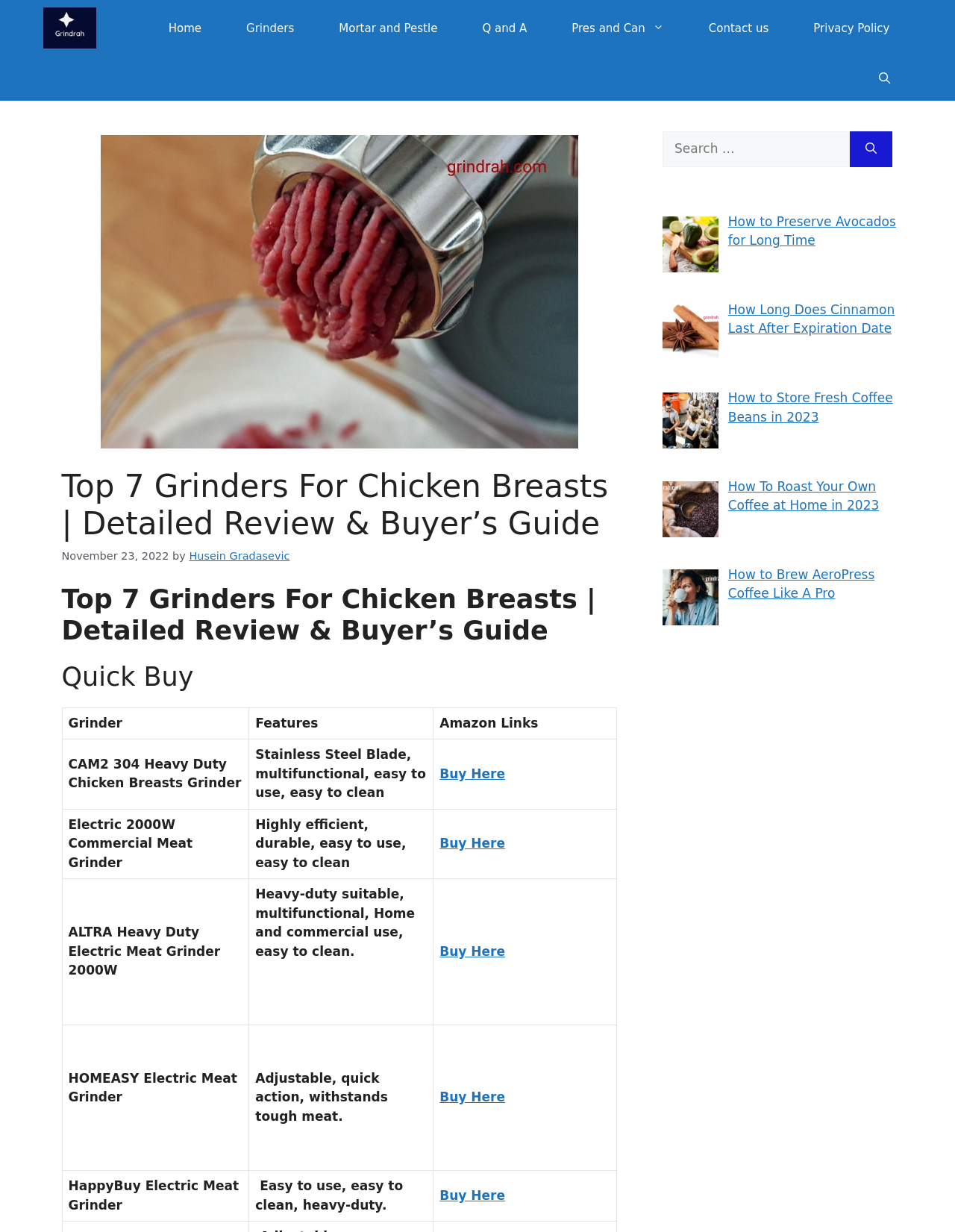Write a detailed summary of the webpage.

This webpage is a review and buyer's guide for grinders specifically designed for chicken breasts. At the top, there is a navigation bar with links to different sections of the website, including "Home", "Grinders", "Mortar and Pestle", "Q and A", "Pres and Can", and "Contact us". Below the navigation bar, there is a search bar with a magnifying glass icon and a "Search" button.

The main content of the webpage is divided into two sections. The first section is a header with the title "Top 7 Grinders For Chicken Breasts | Detailed Review & Buyer's Guide" and a timestamp "November 23, 2022" by the author "Husein Gradasevic". Below the header, there is a table with seven rows, each representing a different grinder model. The table has three columns: "Grinder", "Features", and "Amazon Links". Each row provides a brief description of the grinder model, its features, and a "Buy Here" link to purchase the product on Amazon.

The second section is a complementary section that takes up the right-hand side of the webpage. It contains five links to related articles, each with a brief title and a thumbnail image. The articles are about preserving avocados, the shelf life of cinnamon, storing fresh coffee beans, roasting coffee at home, and brewing AeroPress coffee.

Throughout the webpage, there are several images, including the website's logo, a meat grinder icon, and thumbnails for the related articles. The overall layout is organized and easy to navigate, with clear headings and concise text.